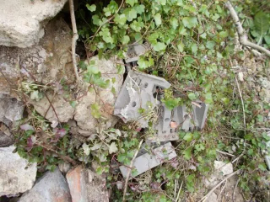What is the significance of the fuses?
Carefully analyze the image and provide a thorough answer to the question.

The caption highlights the historical use of asbestos in various applications, raising awareness of both its industrial significance and the safety concerns associated with its disposal.